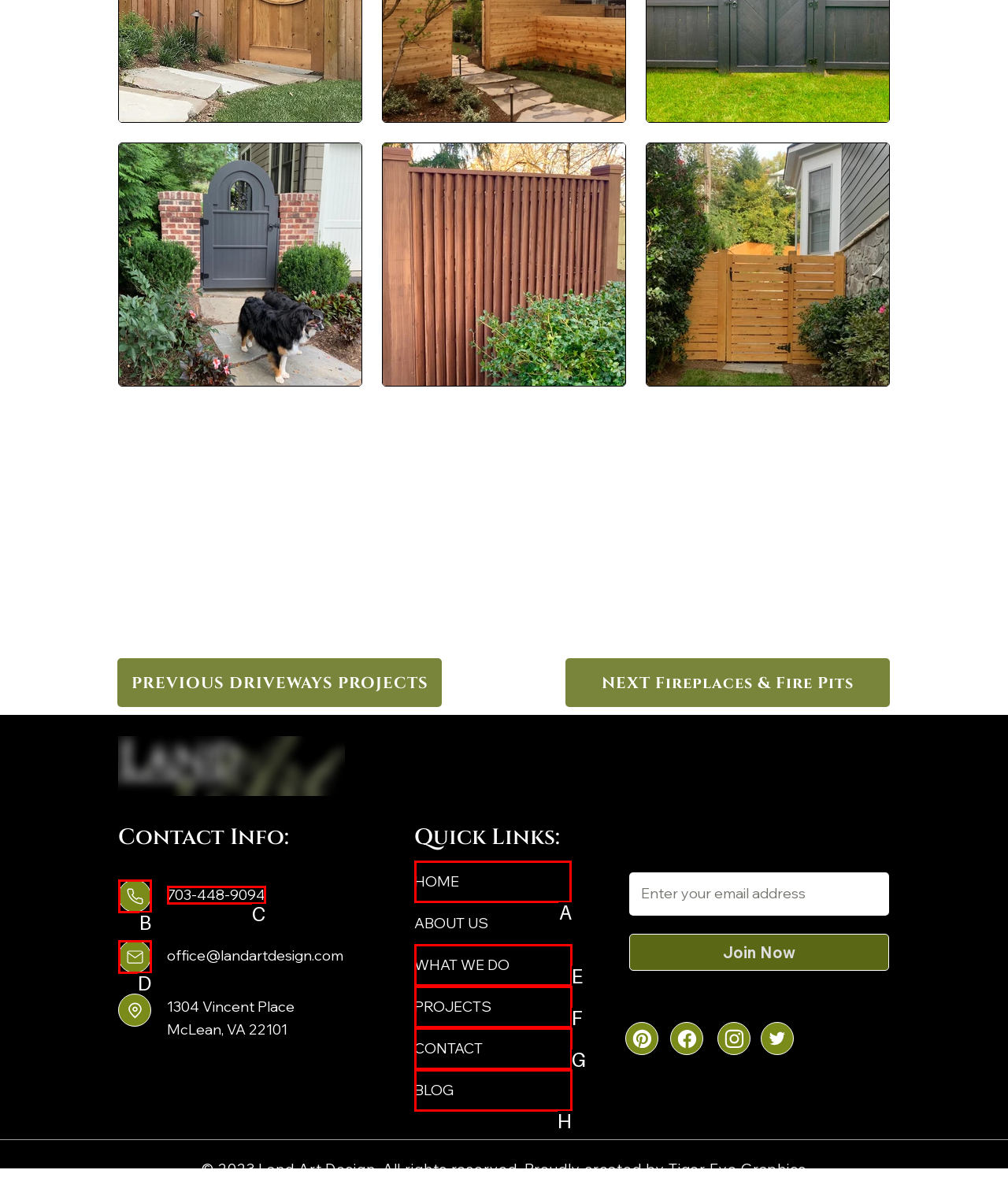Select the option I need to click to accomplish this task: Click the 'HOME' link
Provide the letter of the selected choice from the given options.

A